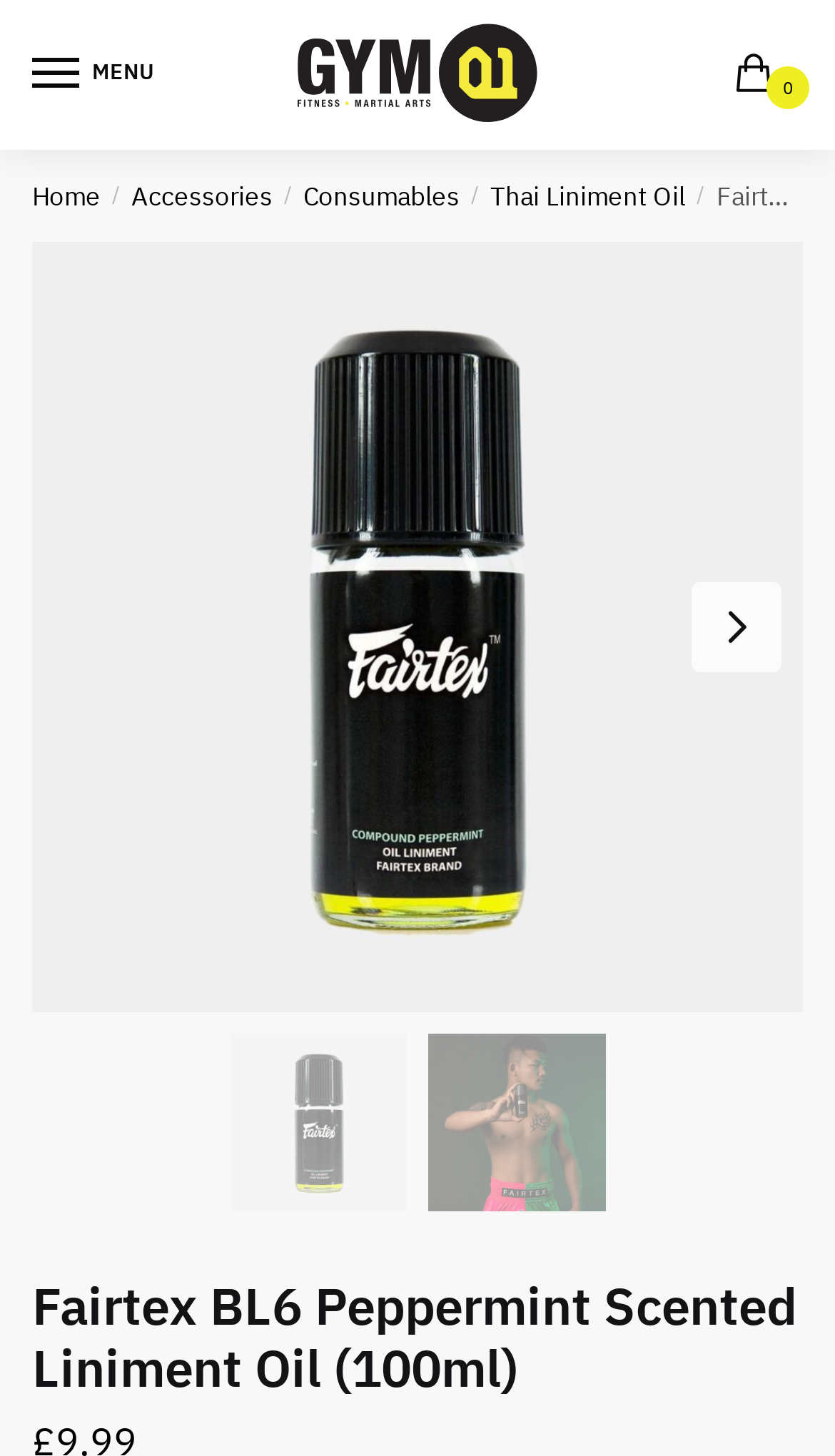Generate a thorough caption detailing the webpage content.

The webpage is about Fairtex BL6 Peppermint Scented Liniment Oil, a product from Gym01 Shop. At the top left corner, there is a menu button labeled "MENU" that controls the site navigation. Next to it, on the top center, is the Gym01 Shop logo, which is a link to the shop's homepage. 

On the top right corner, there is a small image with no description, possibly an icon or a rating. Below the top section, there is a breadcrumb navigation menu that shows the product's category path, starting from "Home" and ending at "Fairtex BL6 Peppermint Scented Liniment Oil (100ml)". 

The main content of the page is dedicated to the product, with a large image of the Fairtex BL6 Peppermint Scented Liniment Oil on the left side, taking up most of the page's width. Below the image, there is a heading with the product's name. 

On the right side of the page, there are two smaller images, possibly showing the product from different angles or its packaging. The product's description, "100ml peppermint scented liniment oil from Fairtex. Ideal for pre-workout use to warm up the muscles and joints," is not explicitly mentioned in the accessibility tree, but it is likely to be present on the page, possibly below the product images or heading.